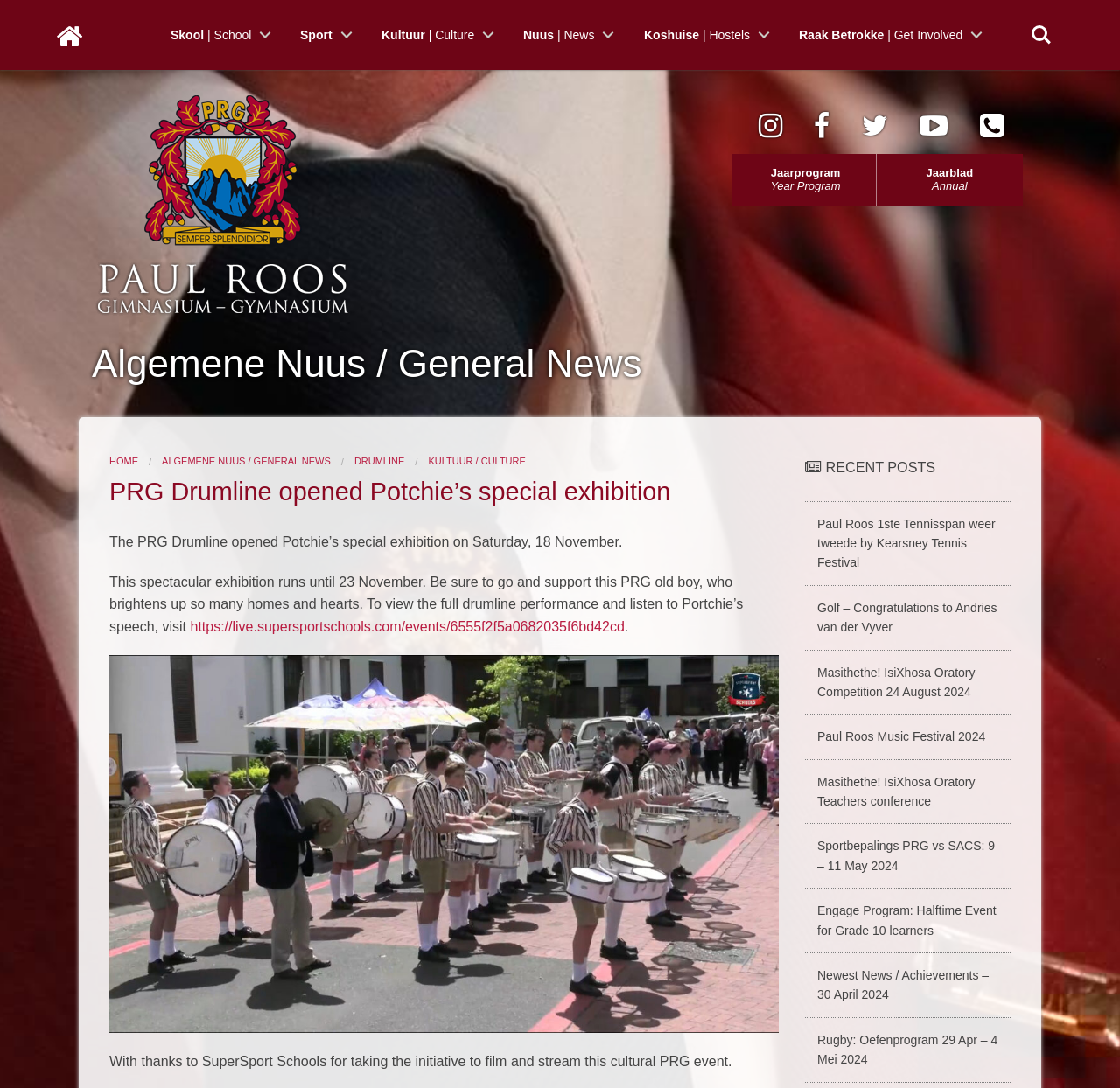Find the bounding box coordinates of the element to click in order to complete the given instruction: "Open the 'PRG Drumline opened Potchie’s special exhibition' article."

[0.098, 0.436, 0.695, 0.472]